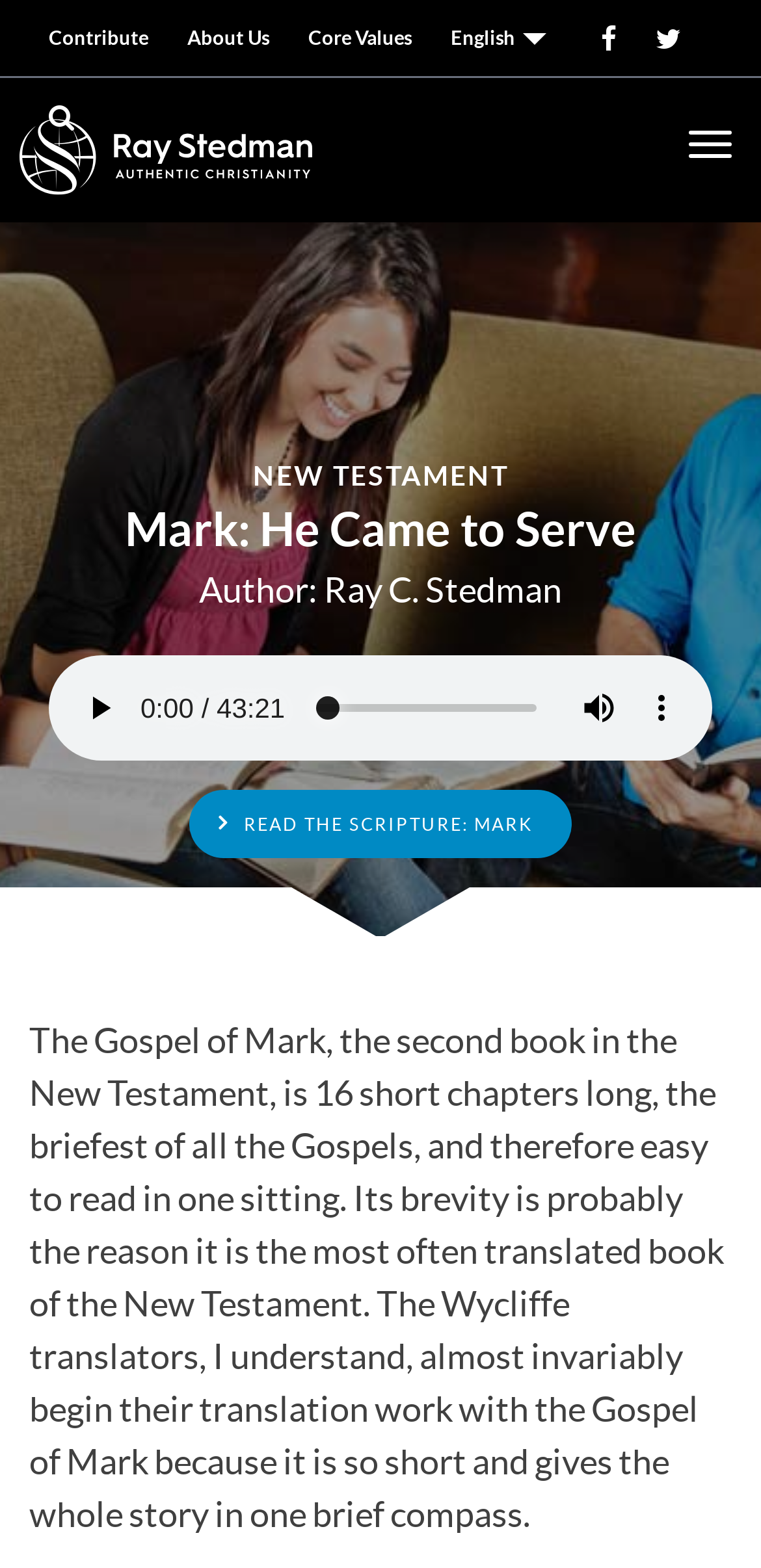What is the purpose of the Gospel of Mark?
Provide a one-word or short-phrase answer based on the image.

To serve